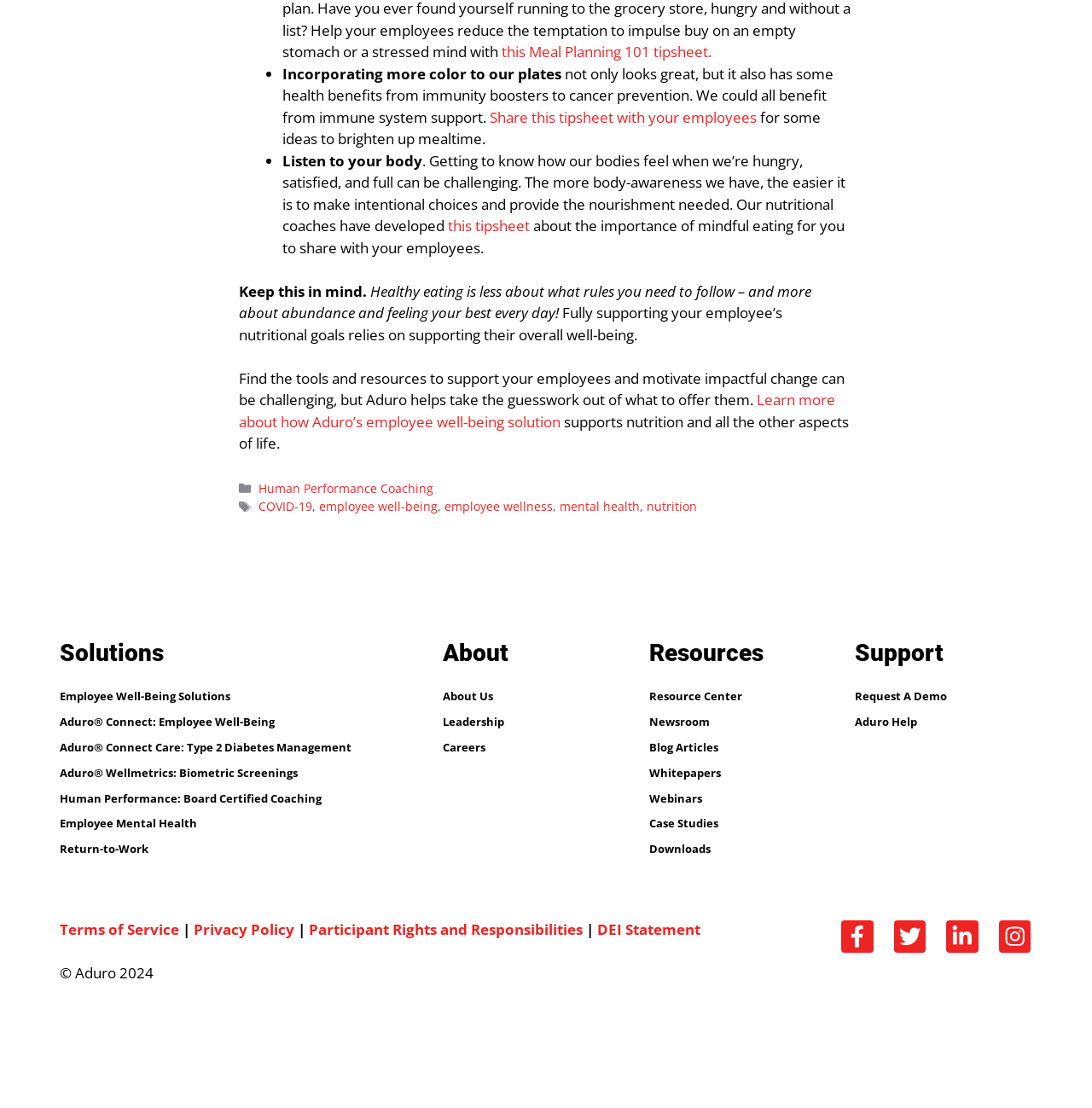Please determine the bounding box coordinates of the section I need to click to accomplish this instruction: "Read the blog articles".

[0.594, 0.667, 0.658, 0.681]